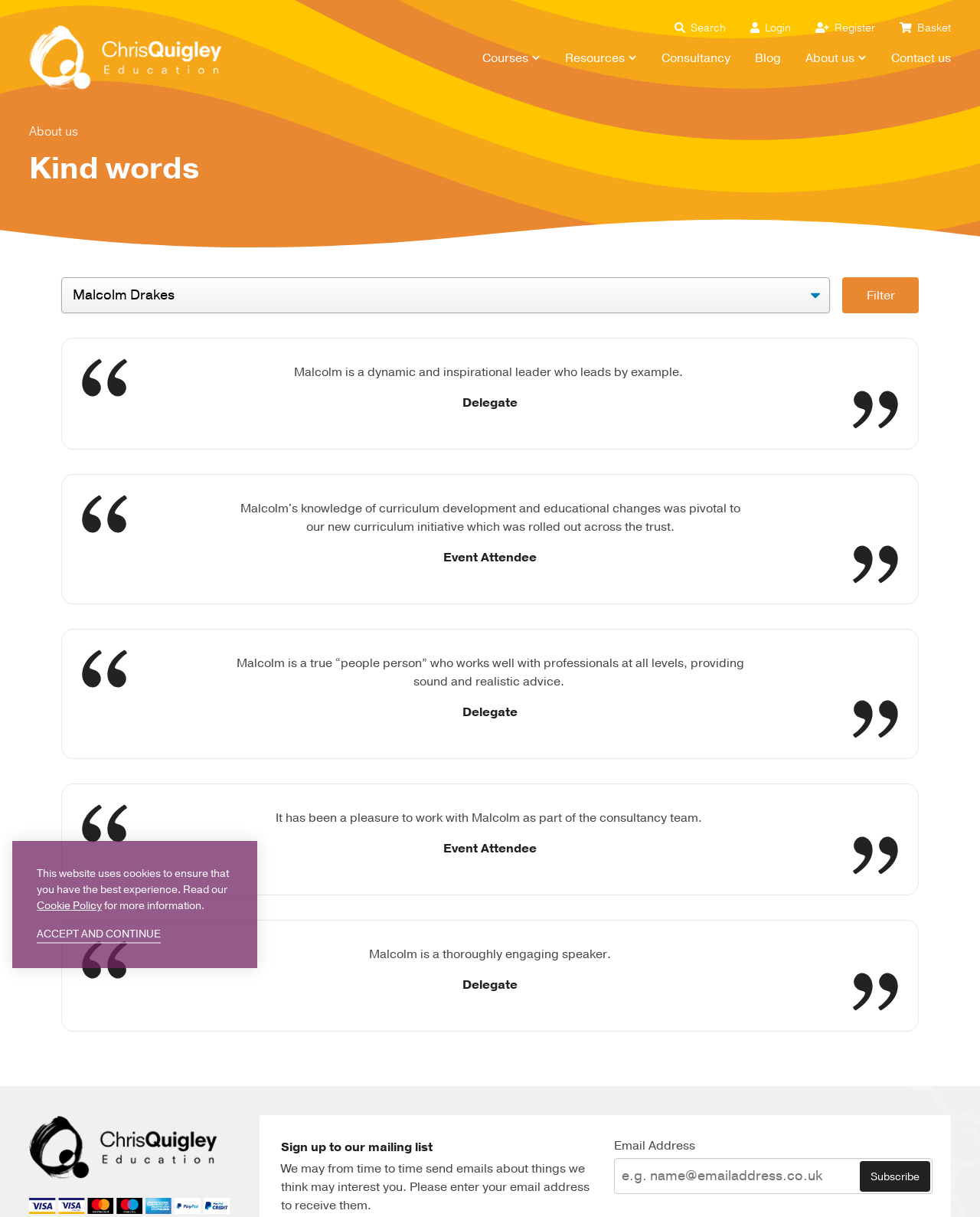Highlight the bounding box coordinates of the region I should click on to meet the following instruction: "Subscribe to the newsletter".

[0.877, 0.954, 0.949, 0.979]